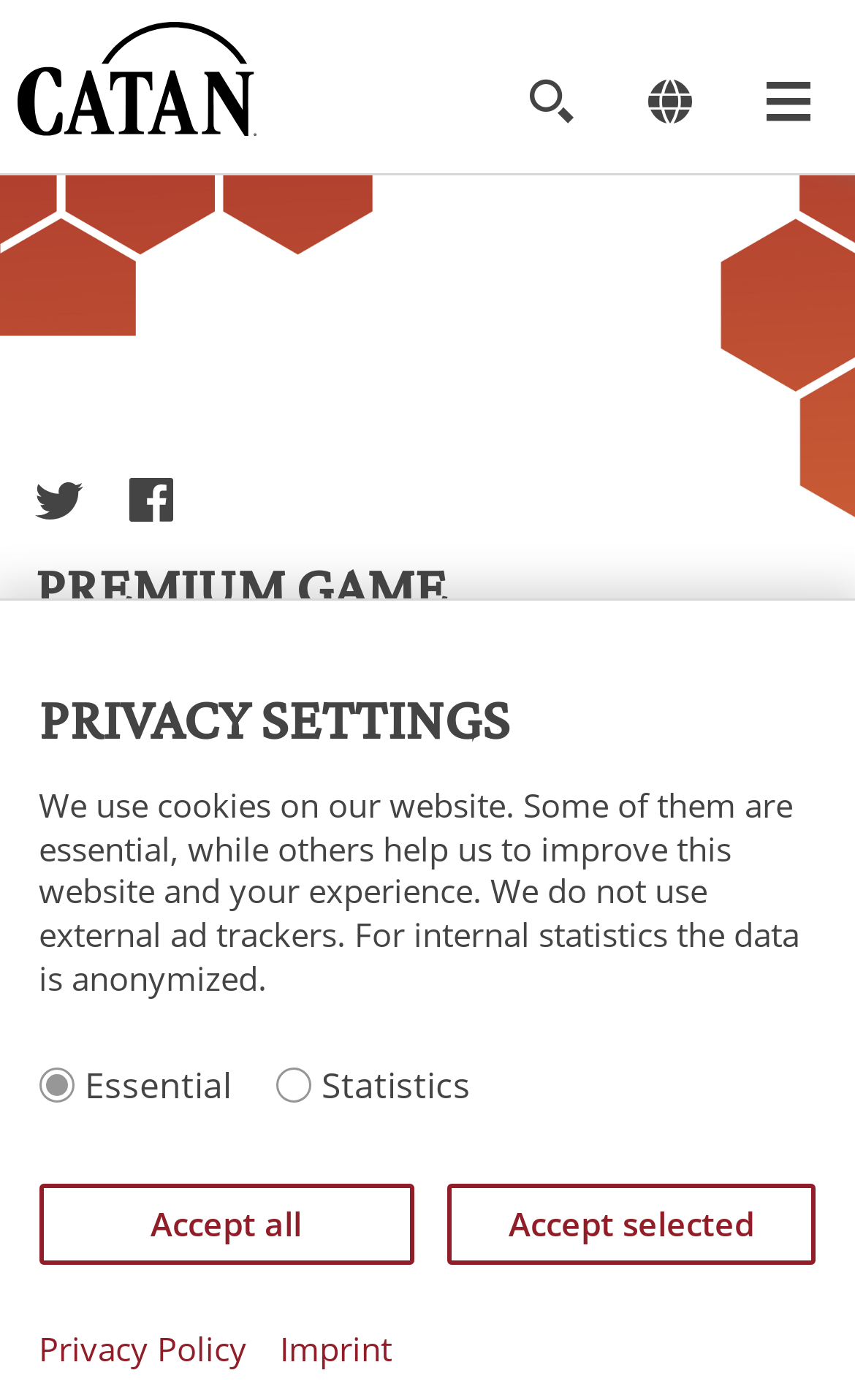Using the element description alt="Home", predict the bounding box coordinates for the UI element. Provide the coordinates in (top-left x, top-left y, bottom-right x, bottom-right y) format with values ranging from 0 to 1.

[0.021, 0.07, 0.3, 0.105]